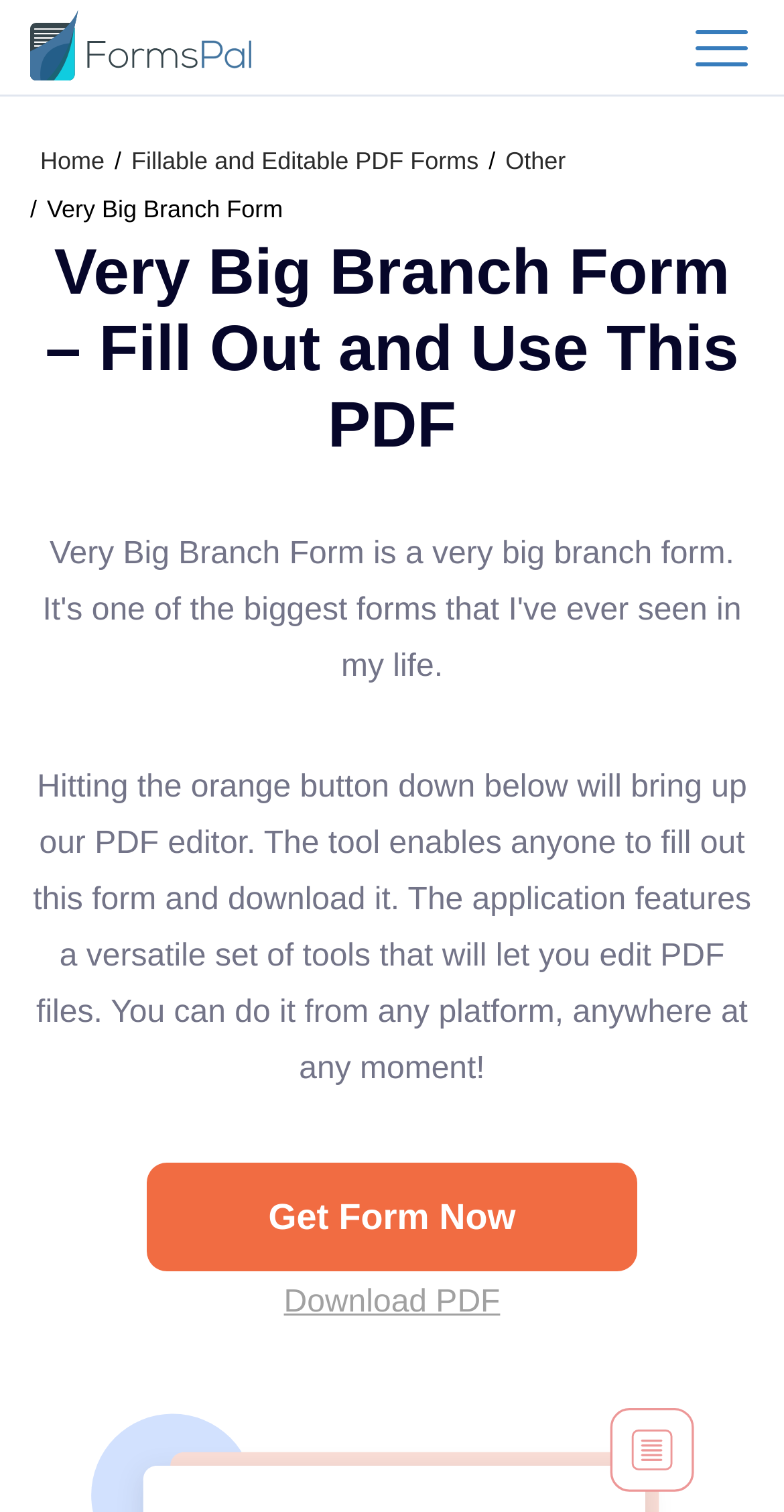What can be done with the PDF files on this website?
Please use the image to deliver a detailed and complete answer.

According to the webpage, the PDF files on this website can be edited and downloaded. This suggests that the website provides a platform for users to modify and save PDF files, which can then be used for various purposes.